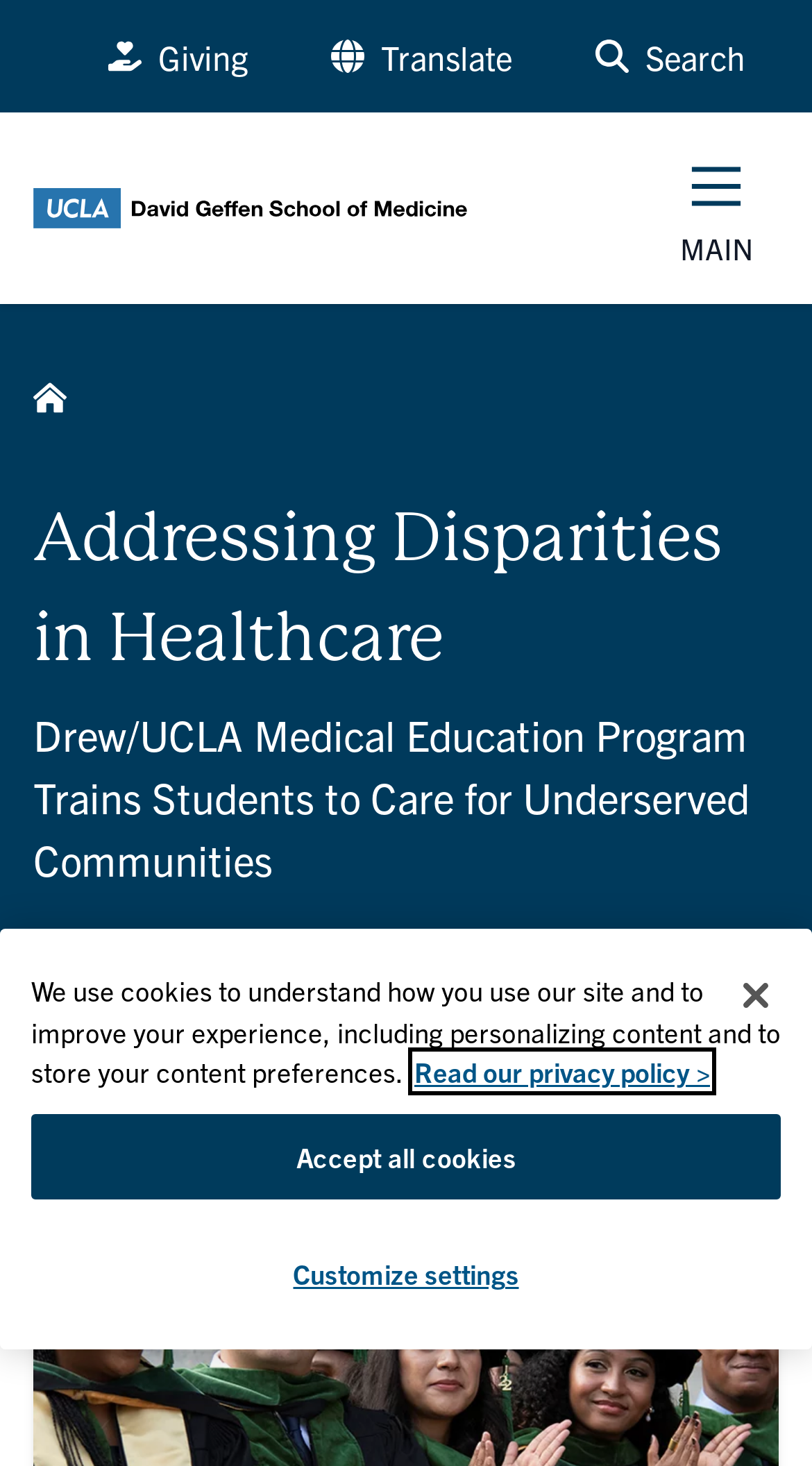Identify the first-level heading on the webpage and generate its text content.

Addressing Disparities in Healthcare